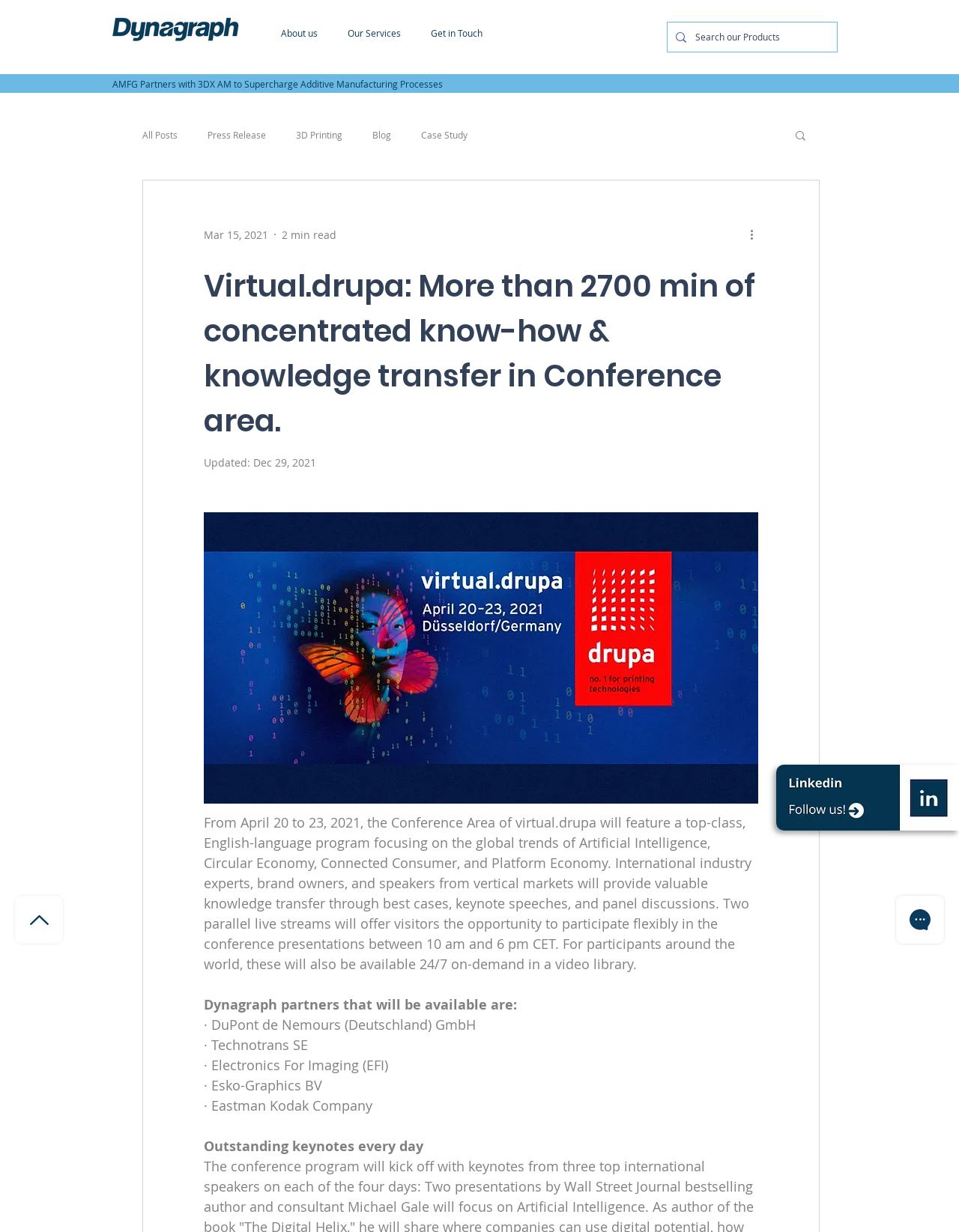Please give the bounding box coordinates of the area that should be clicked to fulfill the following instruction: "Get in touch with the company". The coordinates should be in the format of four float numbers from 0 to 1, i.e., [left, top, right, bottom].

[0.445, 0.021, 0.506, 0.033]